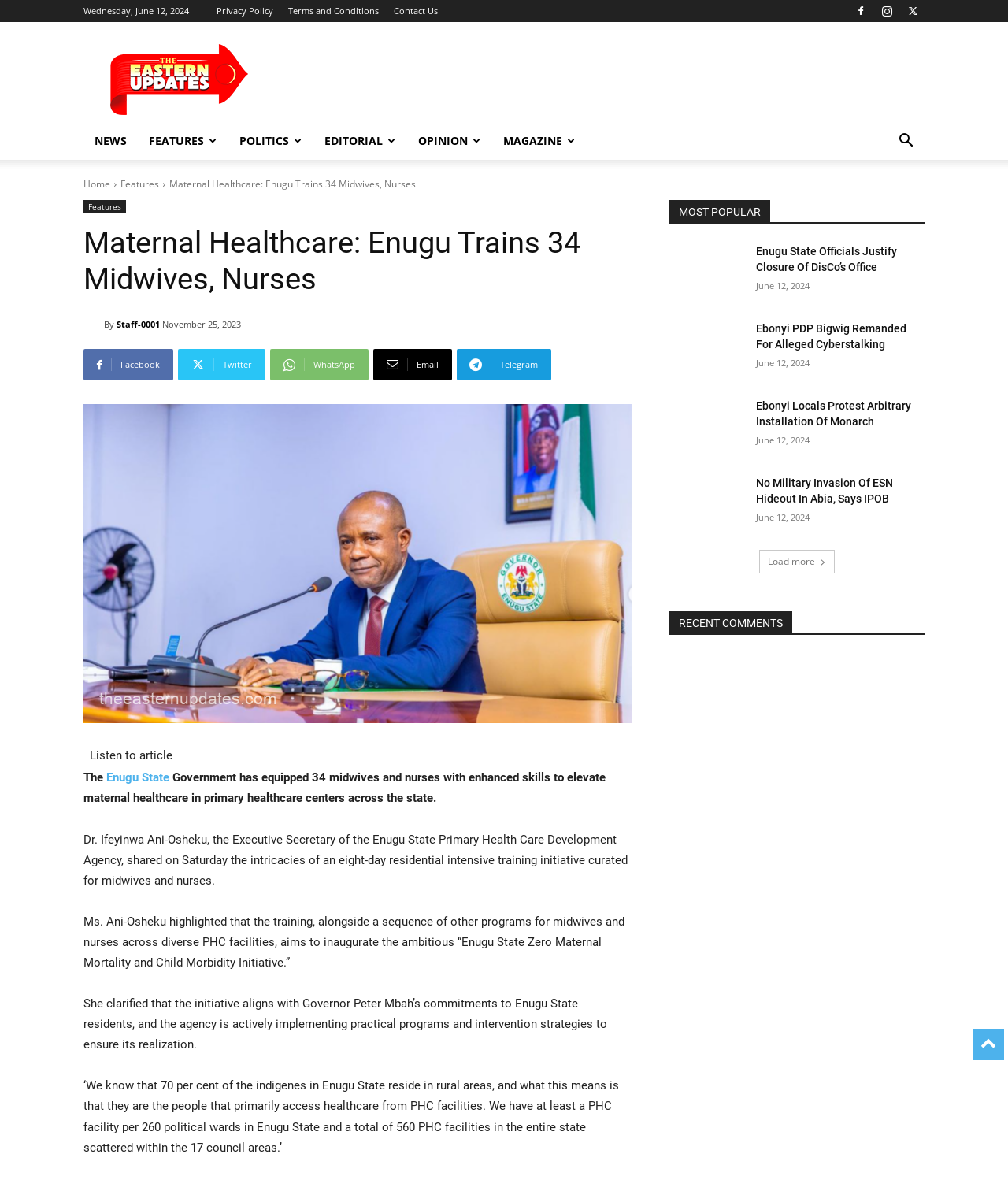Please provide a comprehensive answer to the question based on the screenshot: What is the date of the article?

I found the date of the article by looking at the top of the webpage, where it says 'Wednesday, June 12, 2024'. This indicates that the article was published on this date.